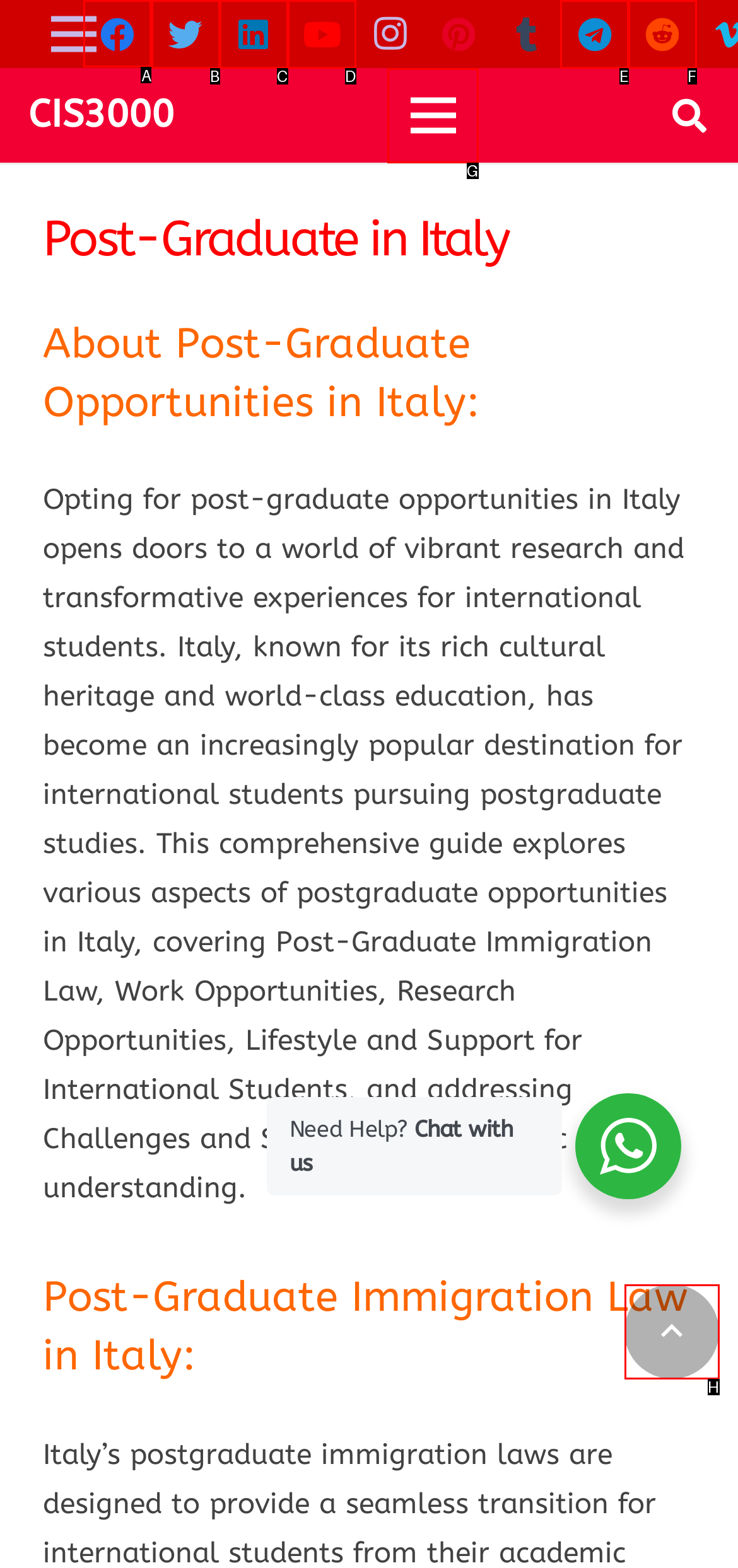Out of the given choices, which letter corresponds to the UI element required to Click on Facebook? Answer with the letter.

A